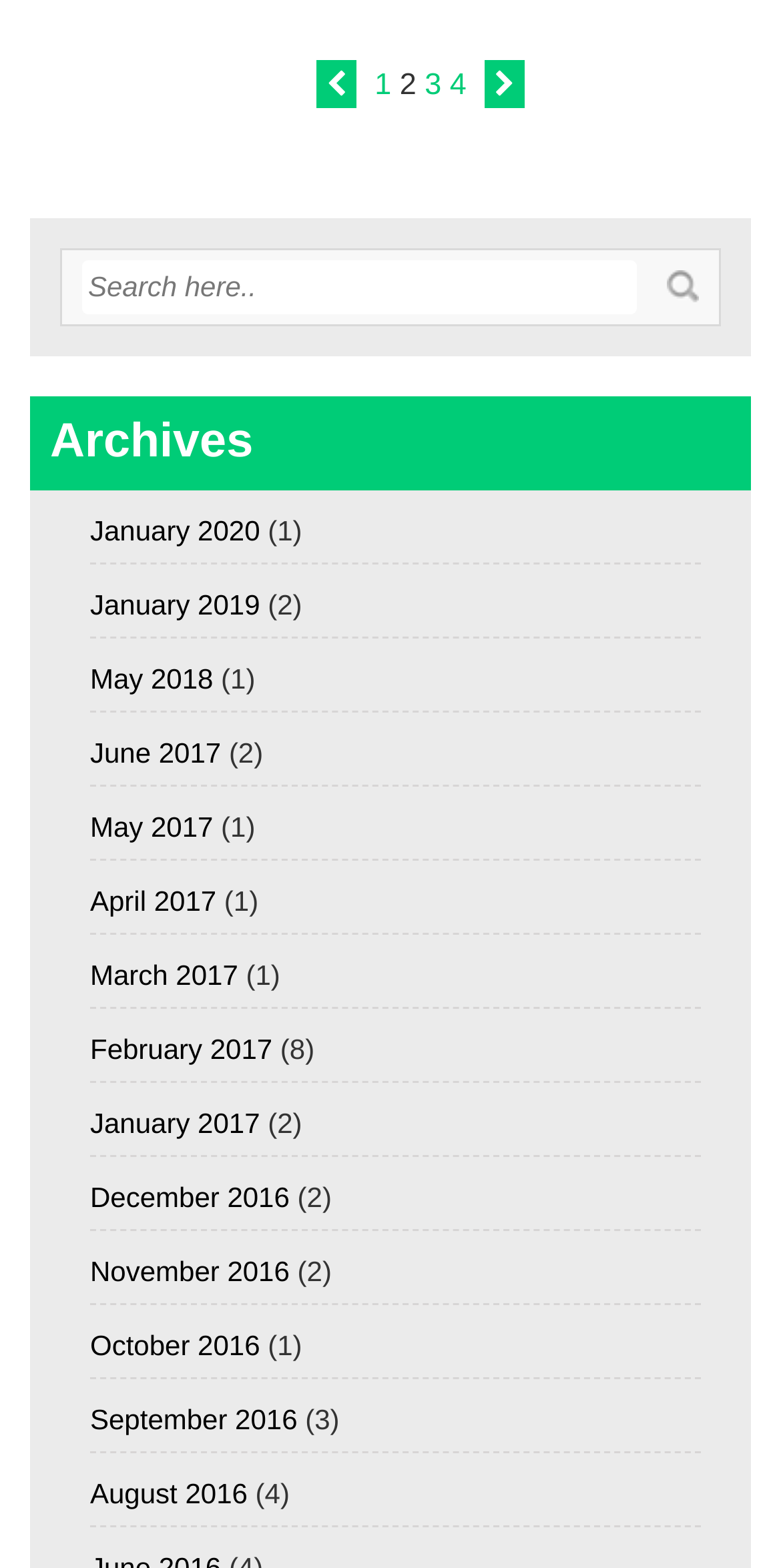Is the search box required?
Examine the screenshot and reply with a single word or phrase.

No